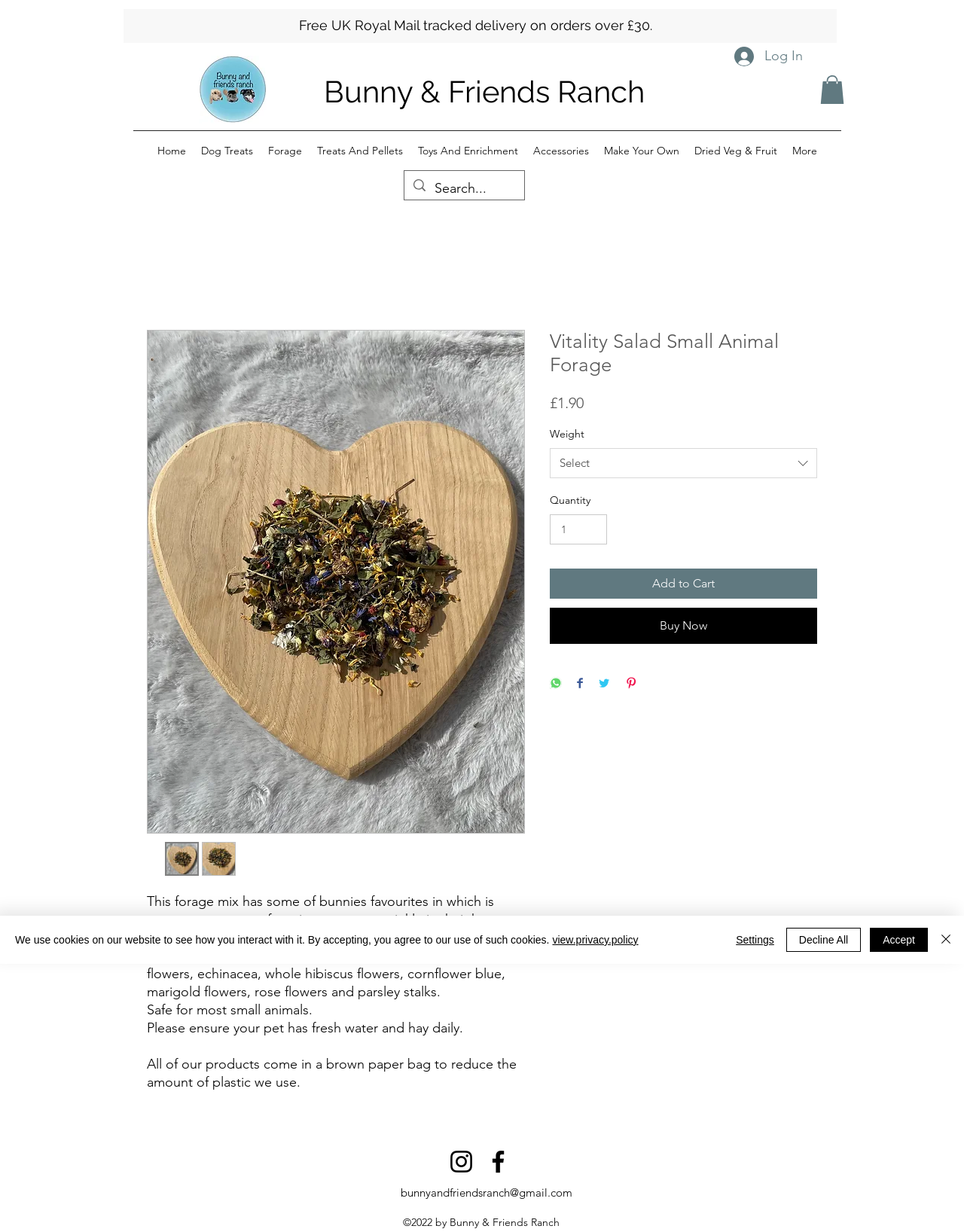What is the price of the forage mix?
Refer to the screenshot and respond with a concise word or phrase.

£1.90